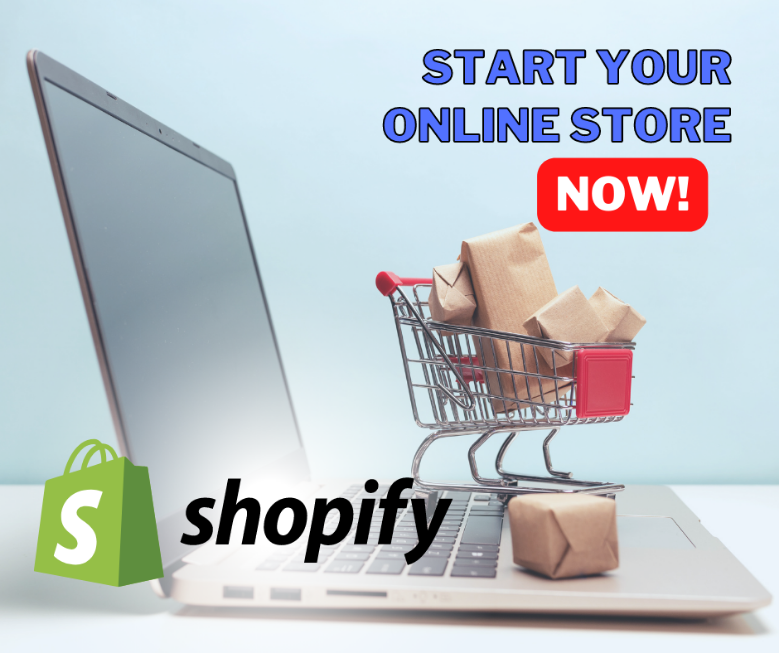Look at the image and answer the question in detail:
What is the text above the laptop urging viewers to do?

The bold text above urges viewers to 'START YOUR ONLINE STORE NOW!' This visual effectively communicates the excitement and accessibility of launching an online store through Shopify, emphasizing the platform's user-friendly approach to e-commerce.